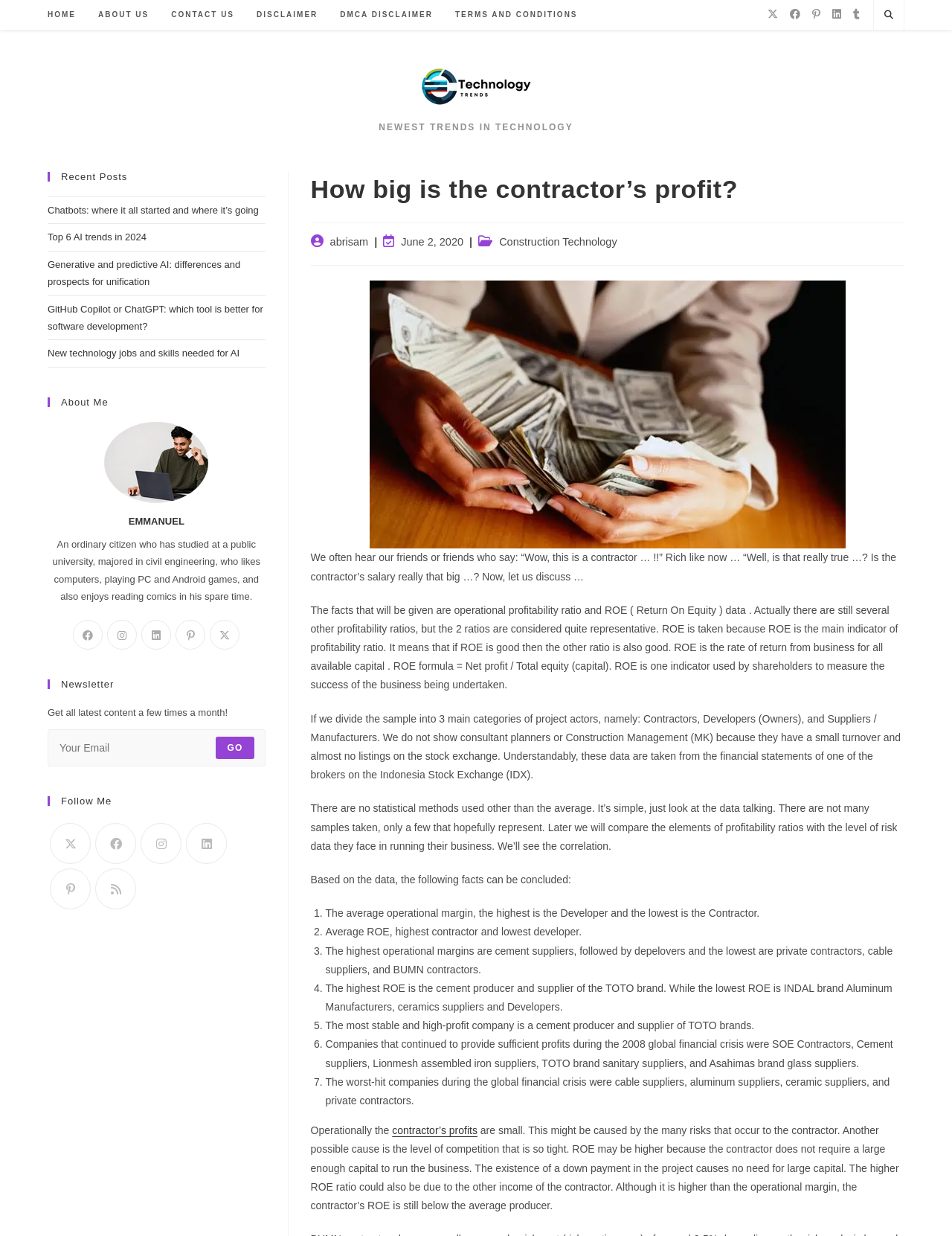Respond to the following question using a concise word or phrase: 
What is the purpose of the newsletter section?

Get latest content